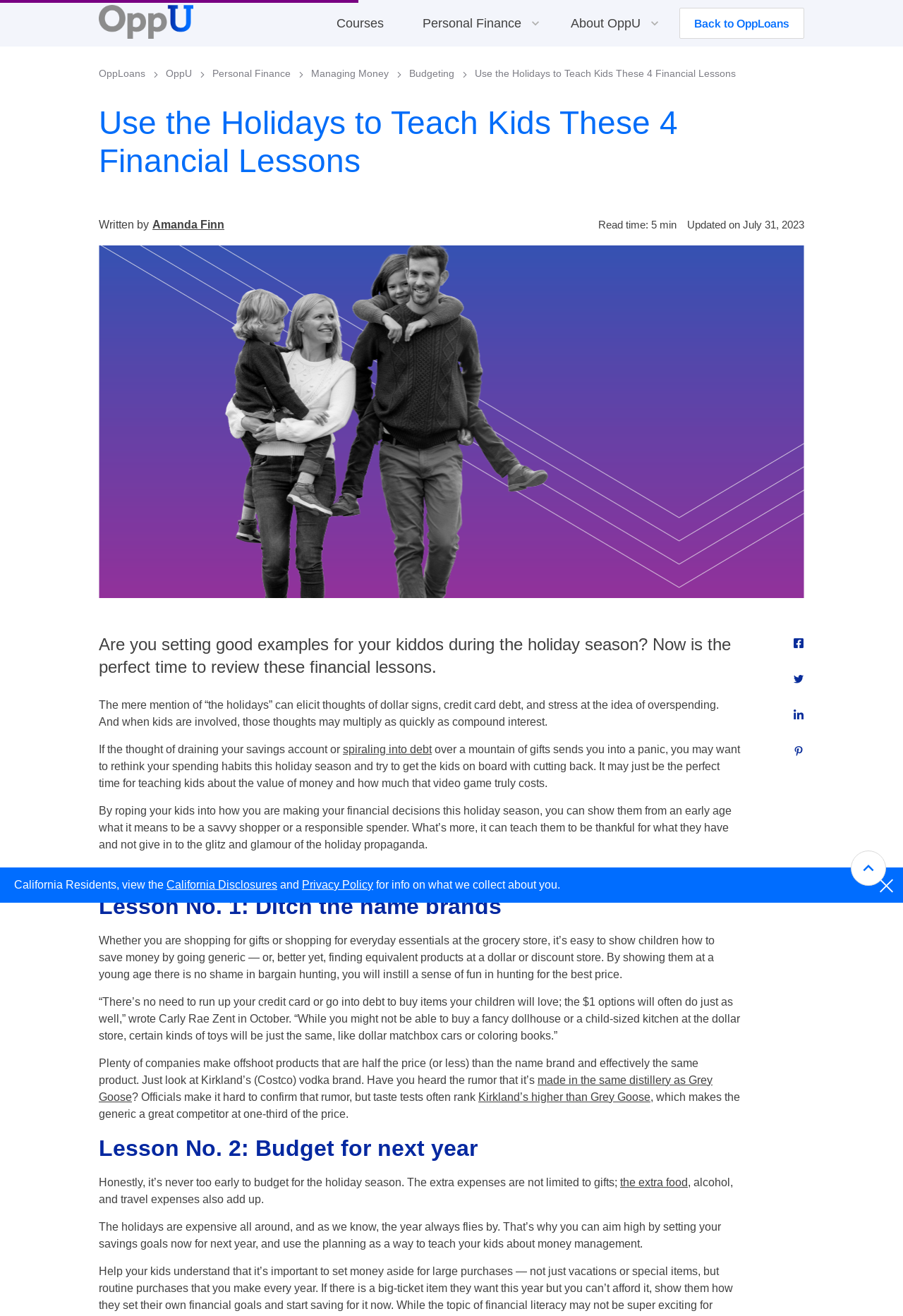Find the bounding box coordinates of the element to click in order to complete this instruction: "Go to Courses". The bounding box coordinates must be four float numbers between 0 and 1, denoted as [left, top, right, bottom].

[0.361, 0.014, 0.437, 0.041]